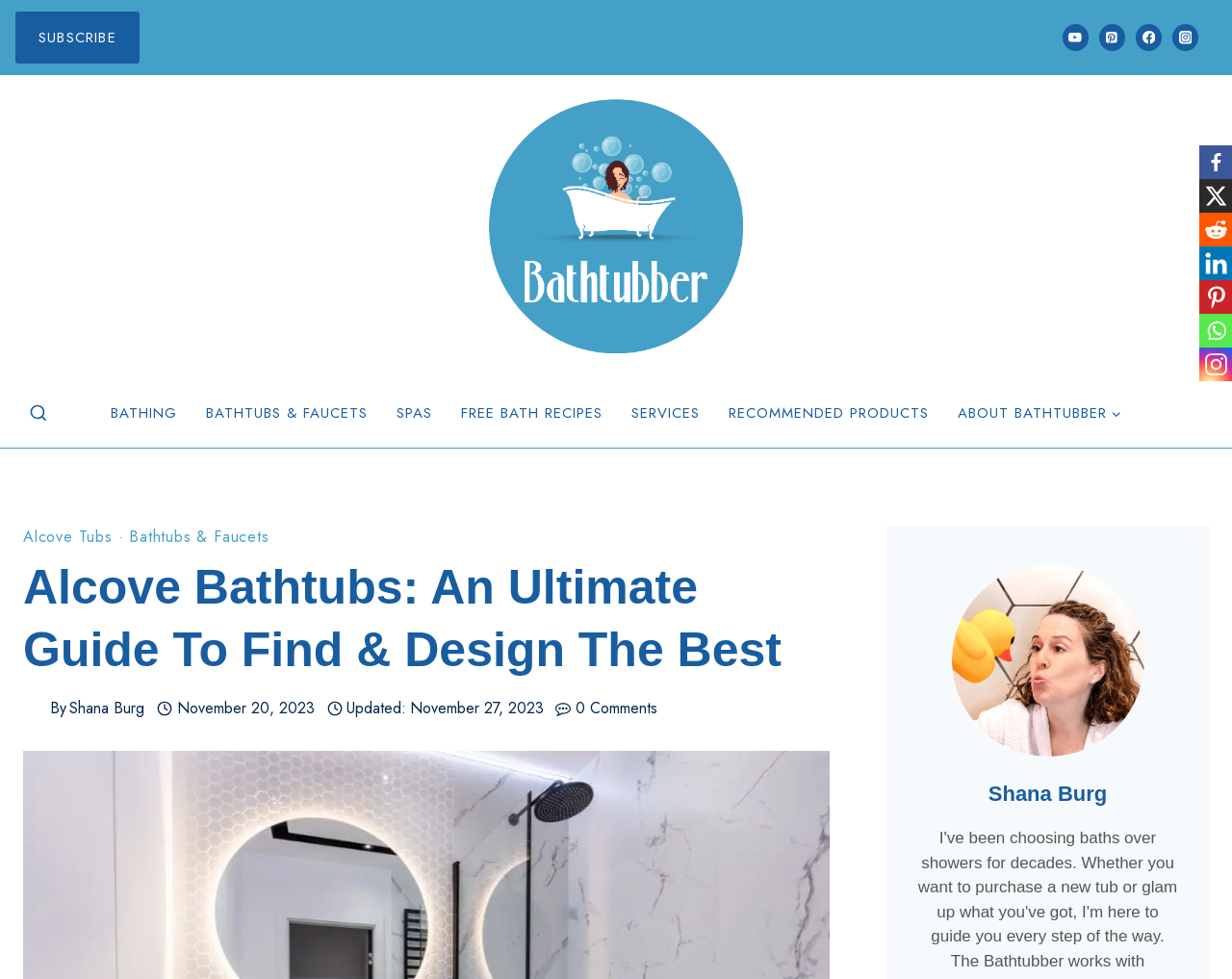Locate the bounding box coordinates of the area you need to click to fulfill this instruction: 'Visit YouTube channel'. The coordinates must be in the form of four float numbers ranging from 0 to 1: [left, top, right, bottom].

[0.862, 0.025, 0.883, 0.052]